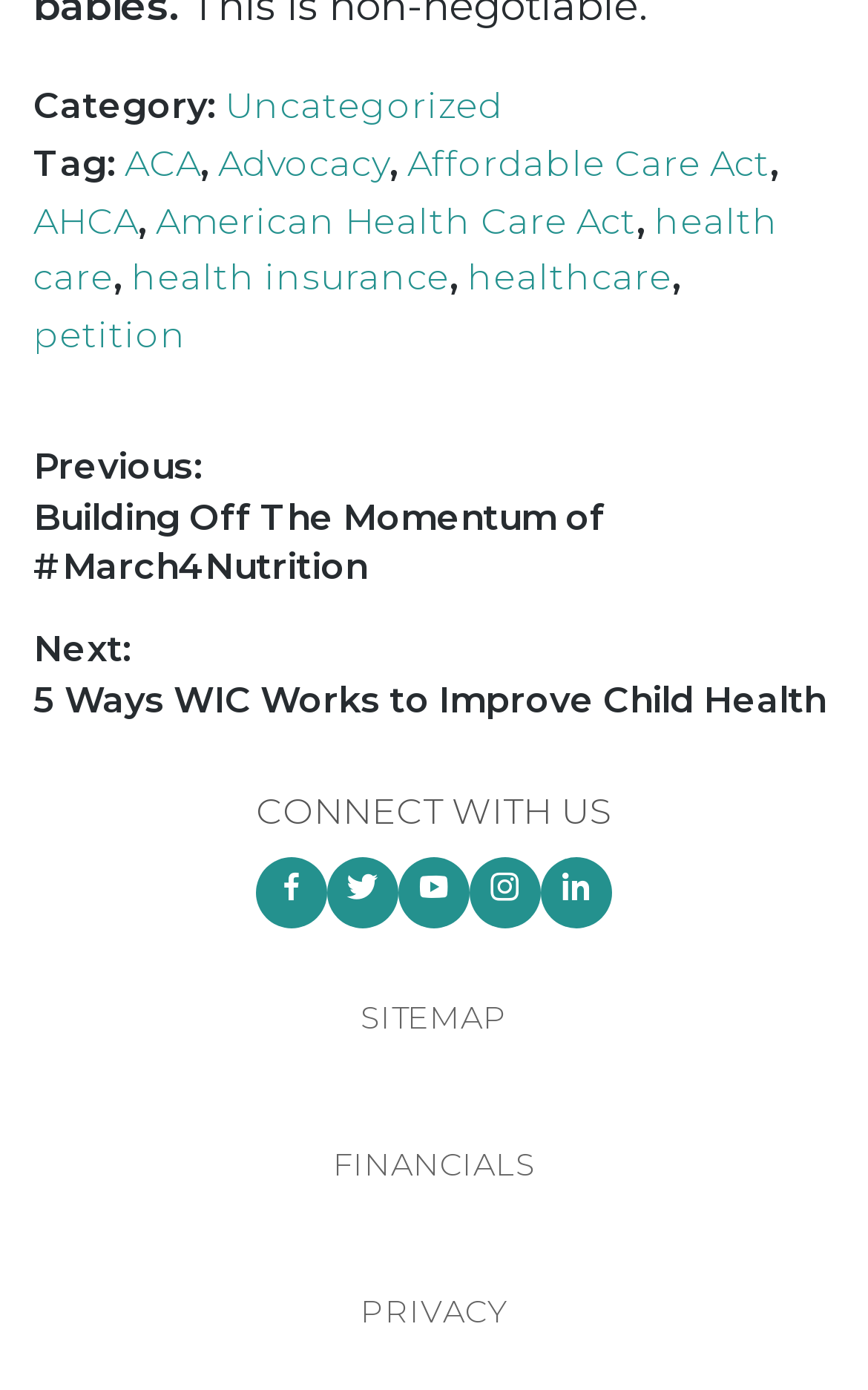Identify the bounding box coordinates of the area that should be clicked in order to complete the given instruction: "Visit Facebook page". The bounding box coordinates should be four float numbers between 0 and 1, i.e., [left, top, right, bottom].

[0.295, 0.617, 0.377, 0.668]